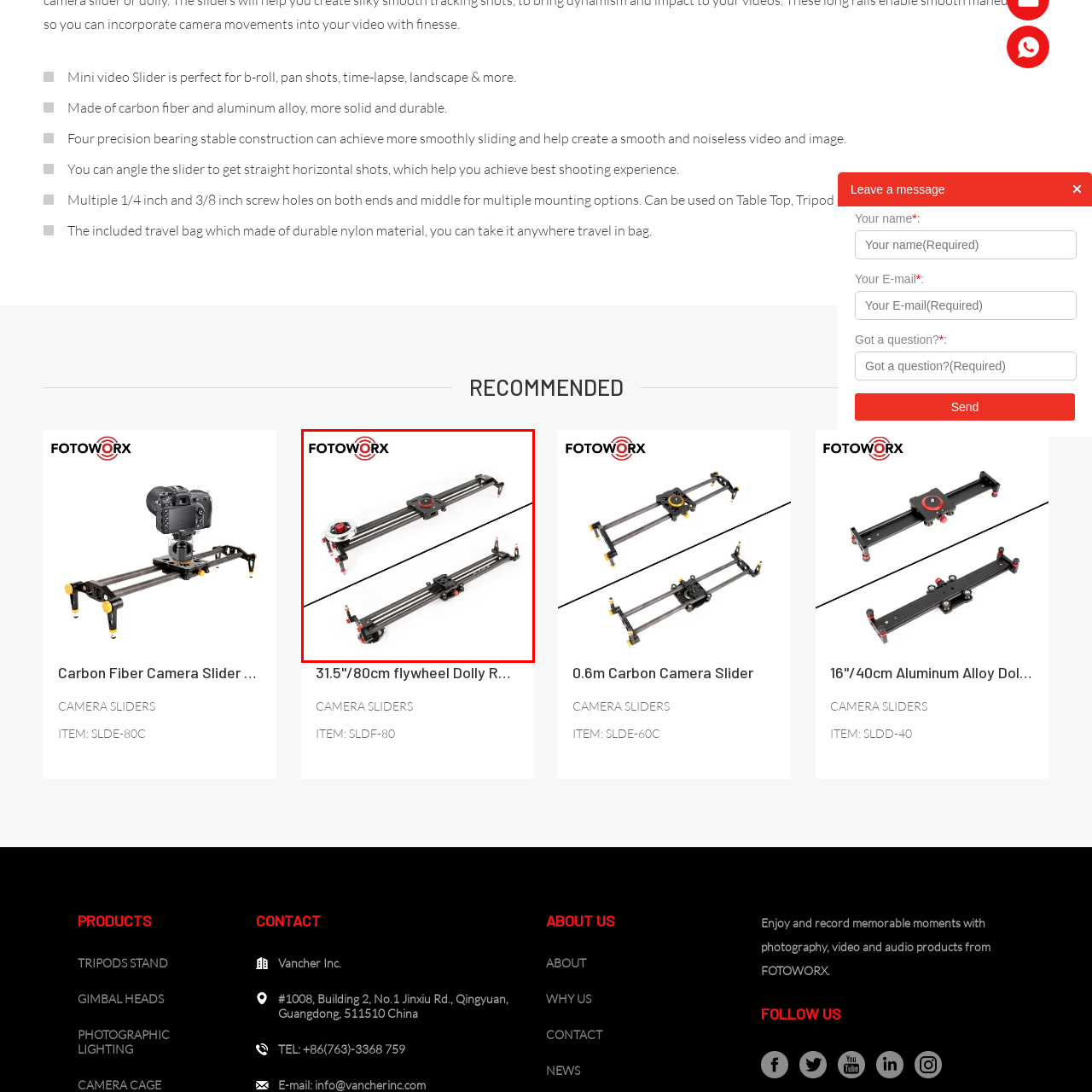Who is the target audience for this product?
Observe the image within the red bounding box and respond to the question with a detailed answer, relying on the image for information.

The caption states that the product is perfect for both amateur and professional filmmakers seeking to achieve dynamic shots with ease, implying that it is designed to cater to a wide range of users.